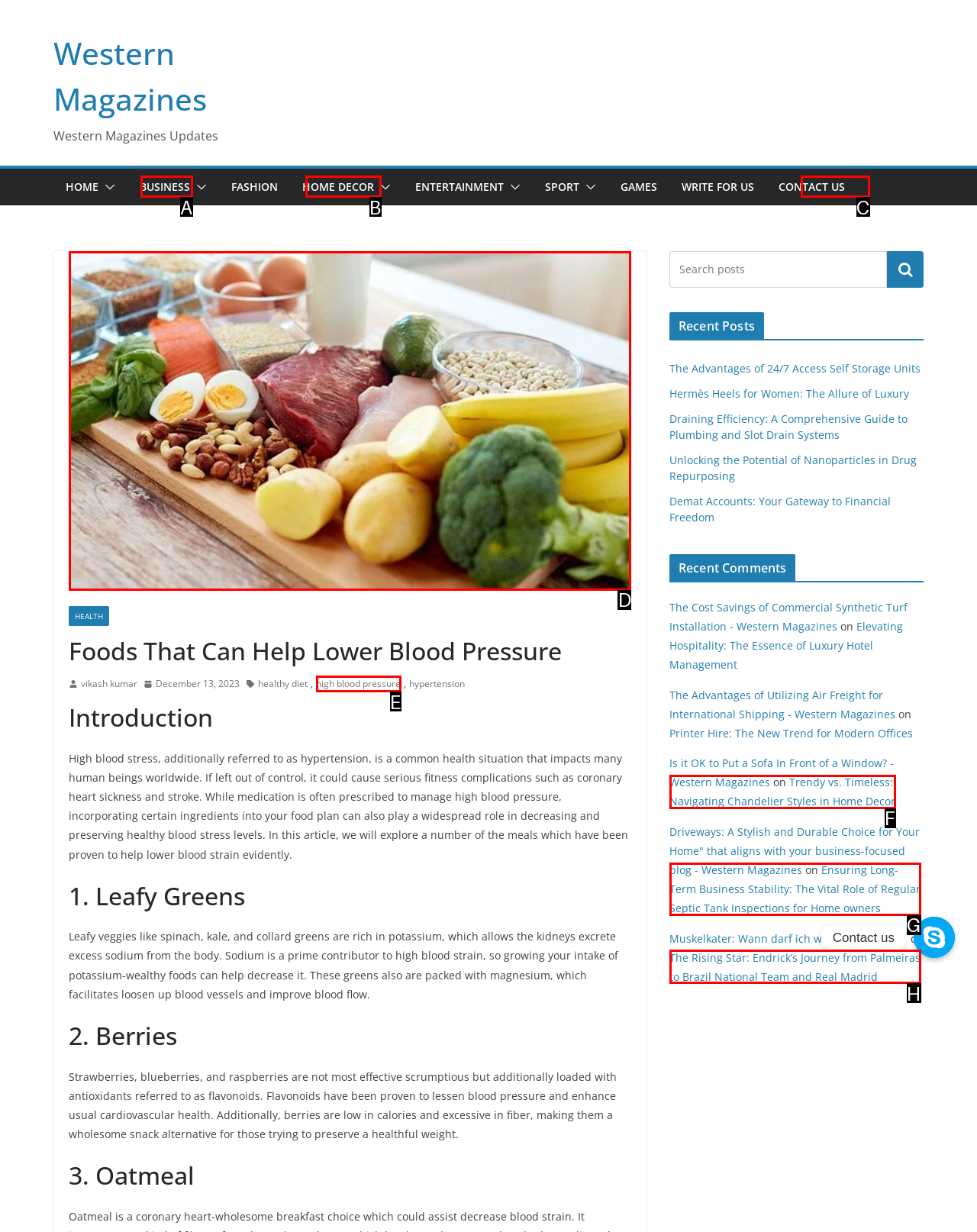Determine the letter of the element you should click to carry out the task: View the image about 'foods that lower blood pressure'
Answer with the letter from the given choices.

D